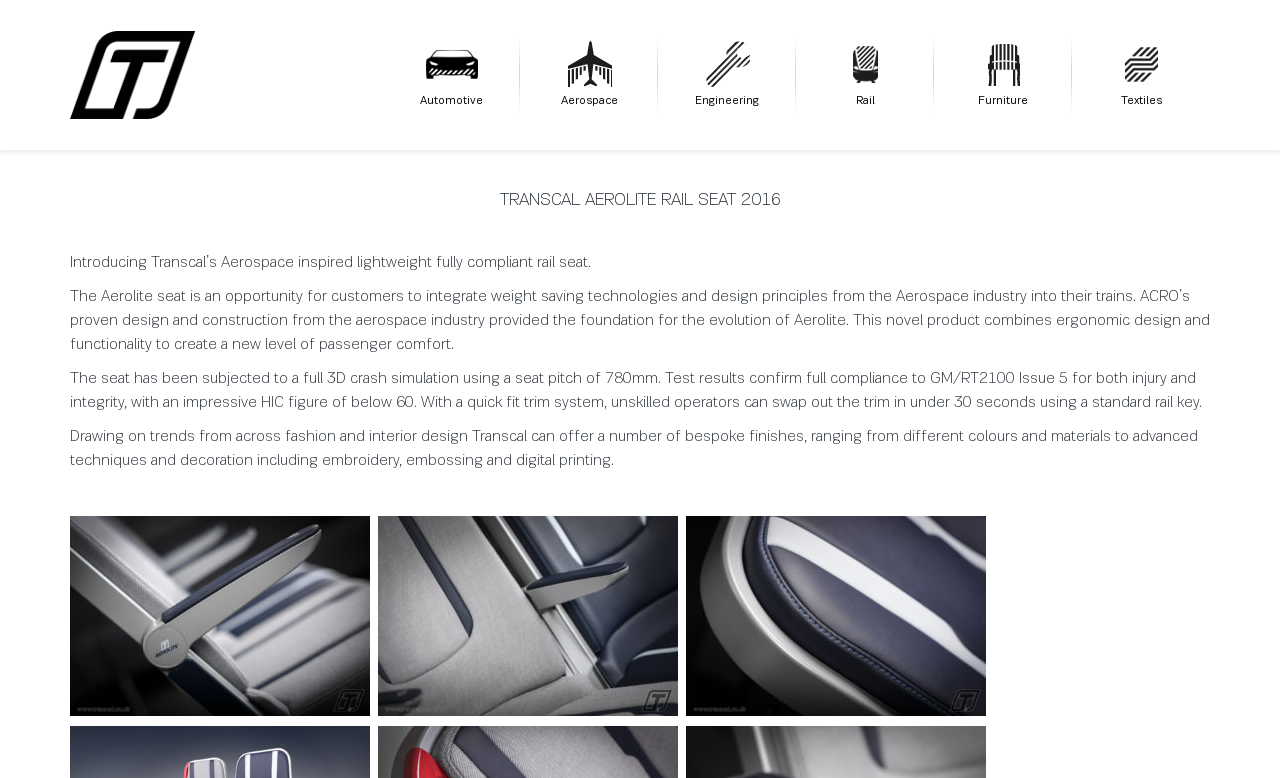Respond to the question below with a single word or phrase:
How many images are on this webpage?

4